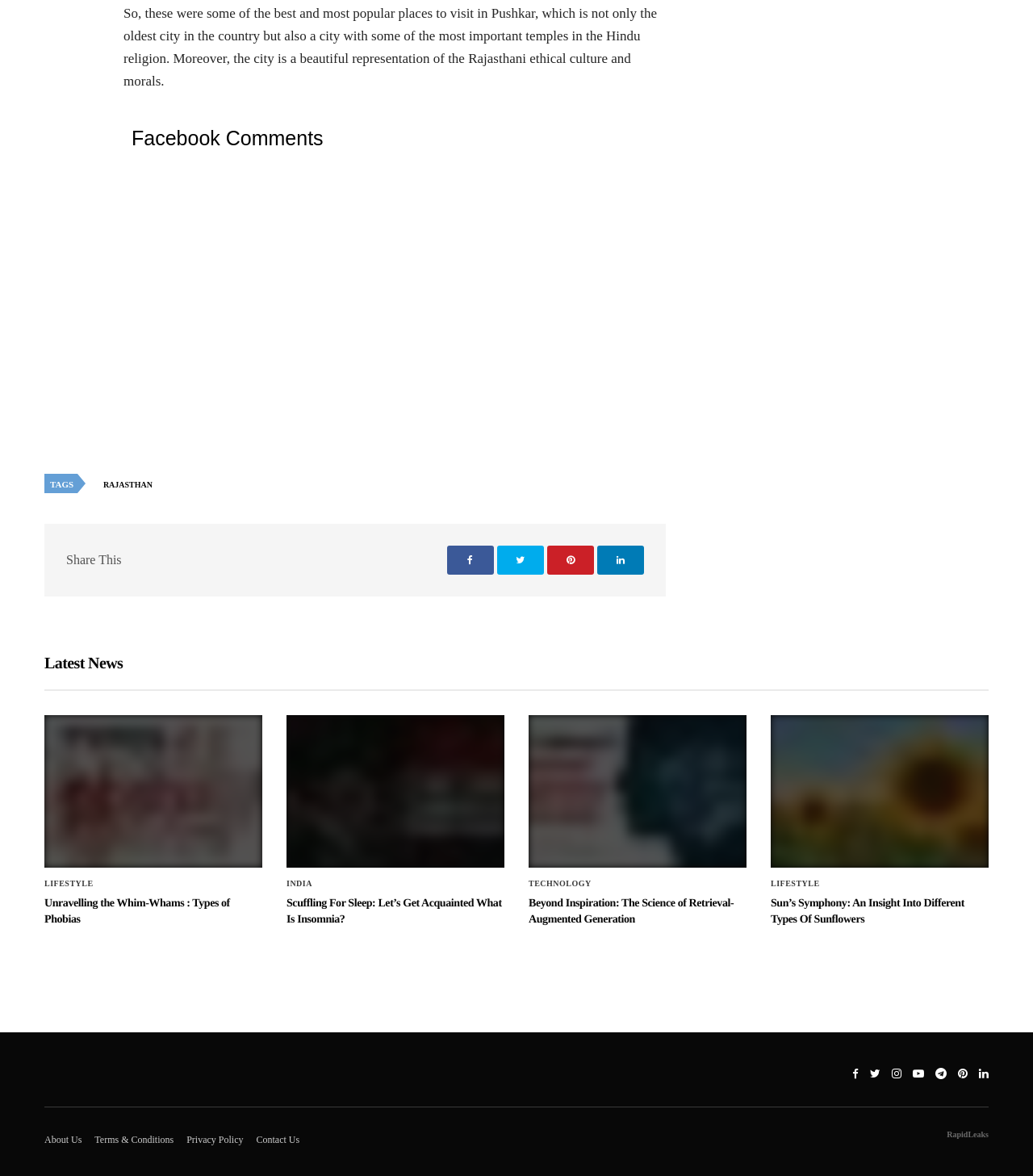Please pinpoint the bounding box coordinates for the region I should click to adhere to this instruction: "Check out the latest news".

[0.043, 0.557, 0.957, 0.588]